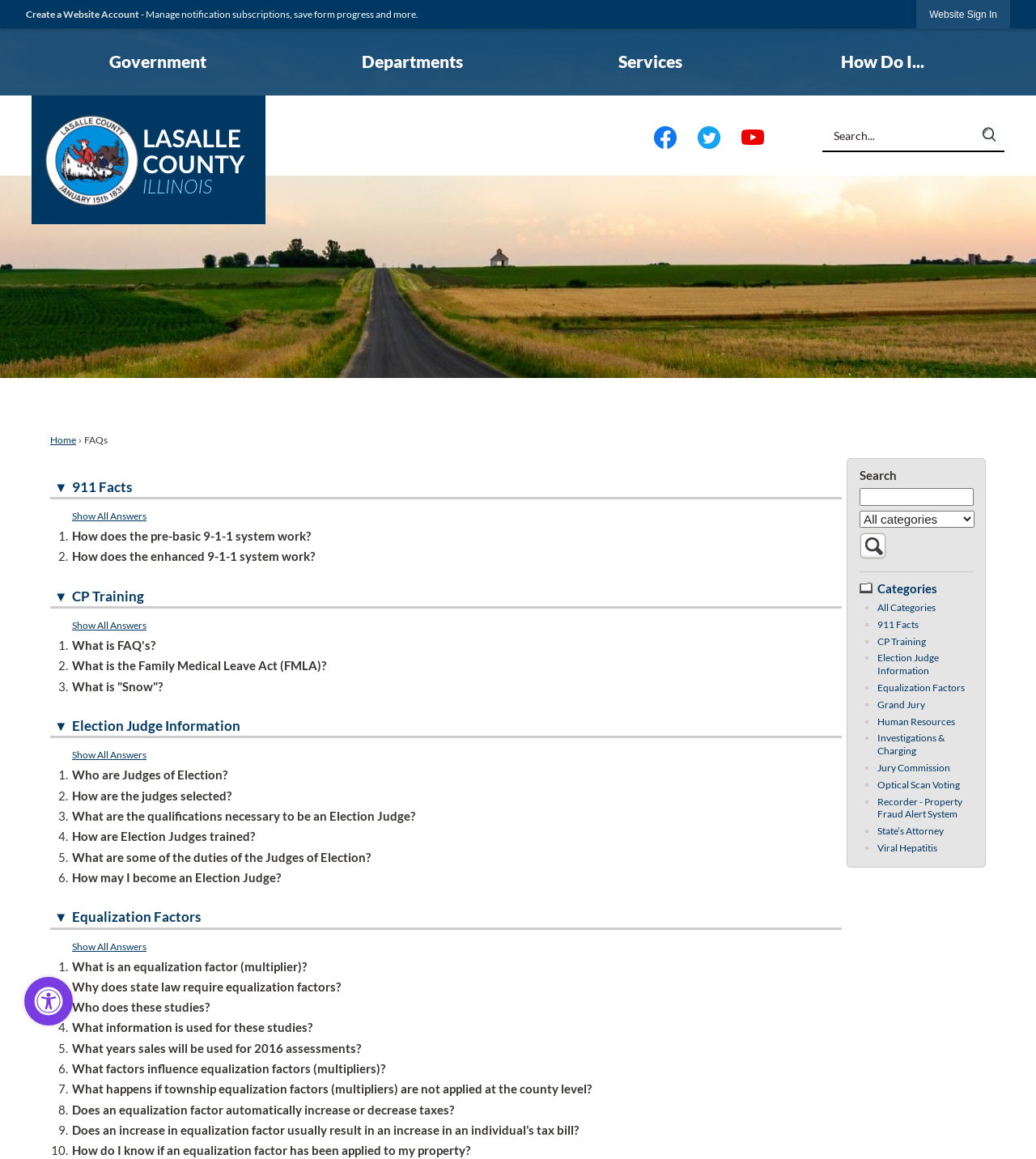Please identify the bounding box coordinates of the element's region that I should click in order to complete the following instruction: "Create a Website Account". The bounding box coordinates consist of four float numbers between 0 and 1, i.e., [left, top, right, bottom].

[0.025, 0.007, 0.134, 0.017]